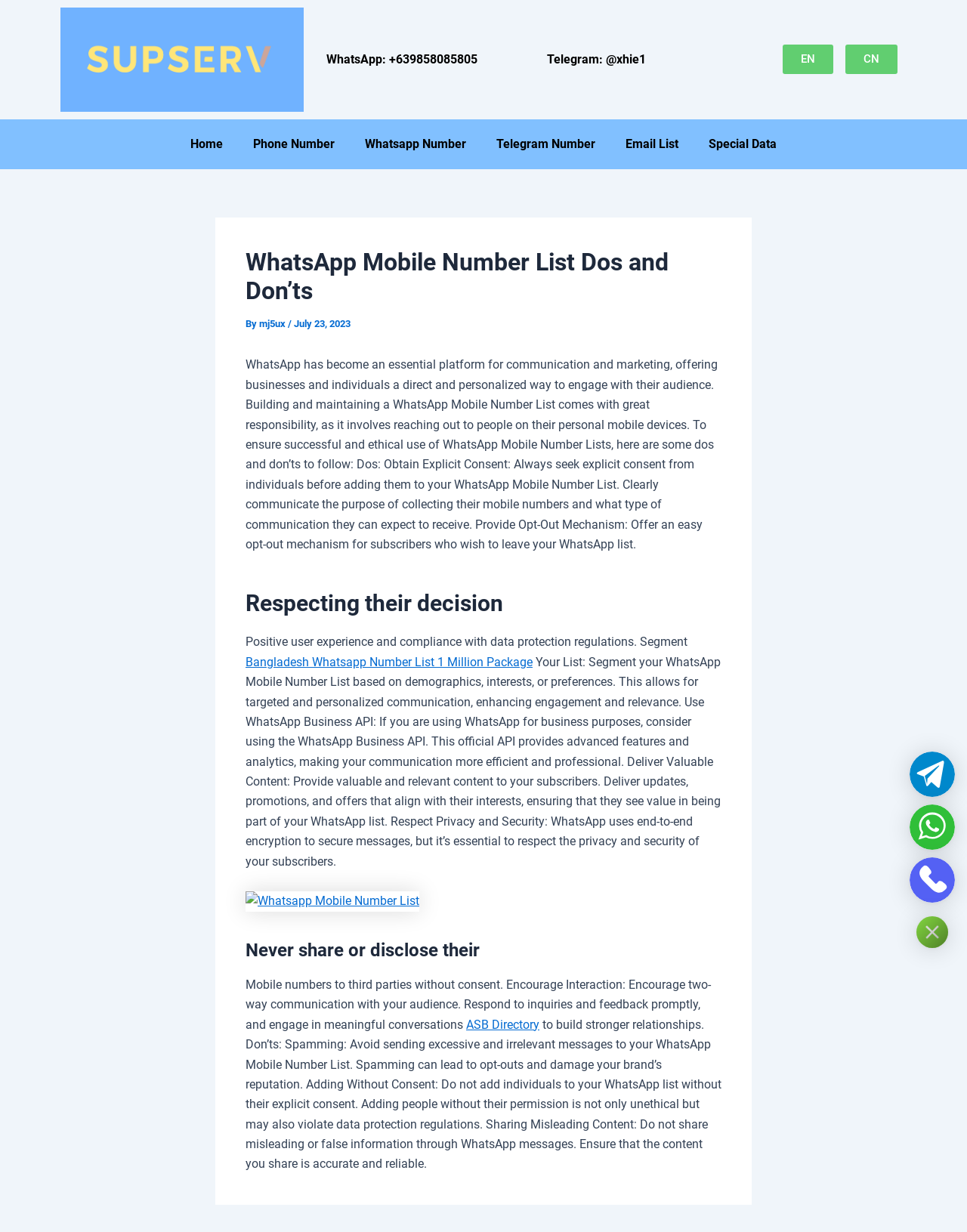Please provide the bounding box coordinates for the element that needs to be clicked to perform the instruction: "View Whatsapp Number". The coordinates must consist of four float numbers between 0 and 1, formatted as [left, top, right, bottom].

[0.362, 0.103, 0.498, 0.131]